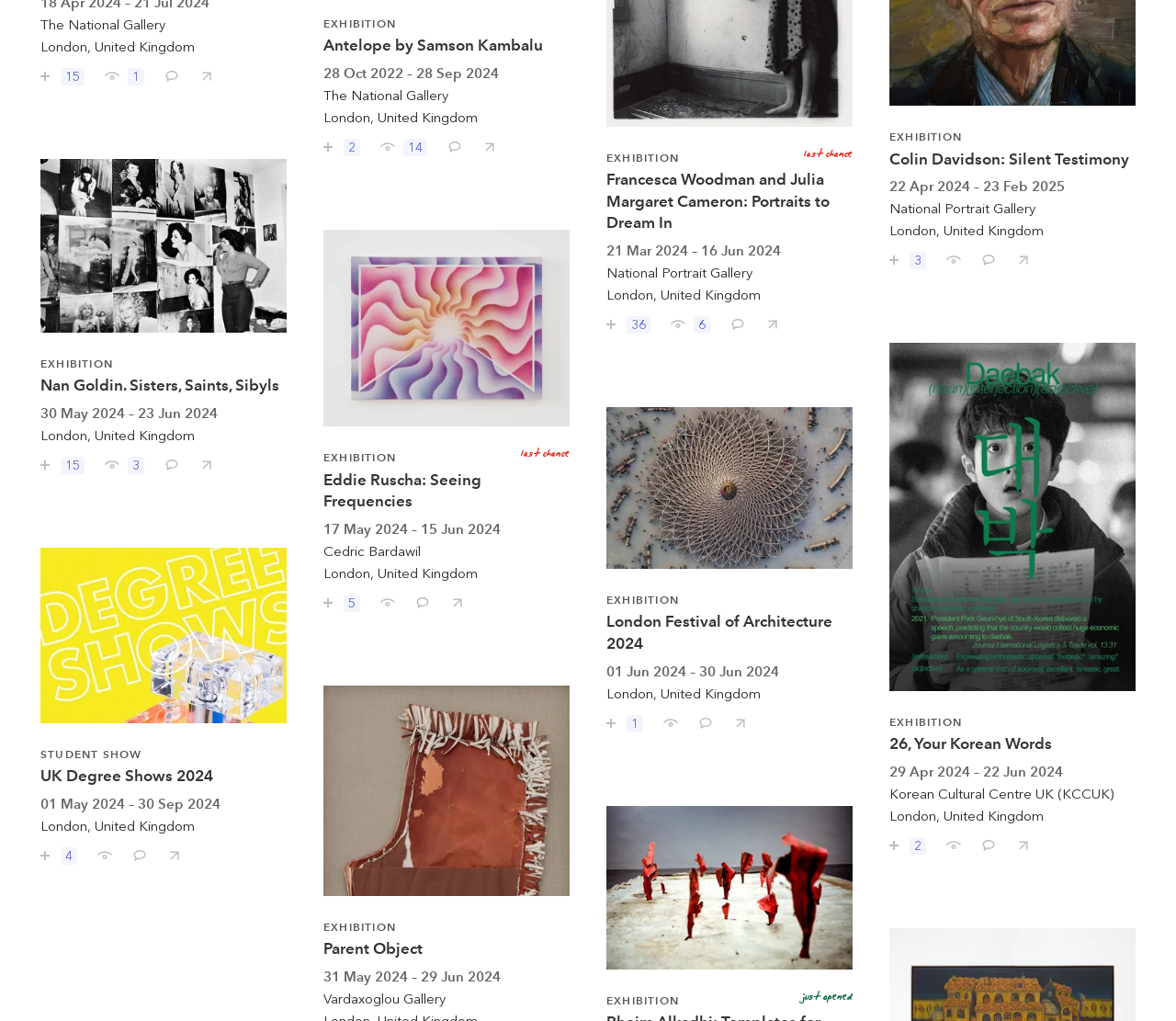Answer the question with a single word or phrase: 
How many comments are on the article about Francesca Woodman and Julia Margaret Cameron?

36